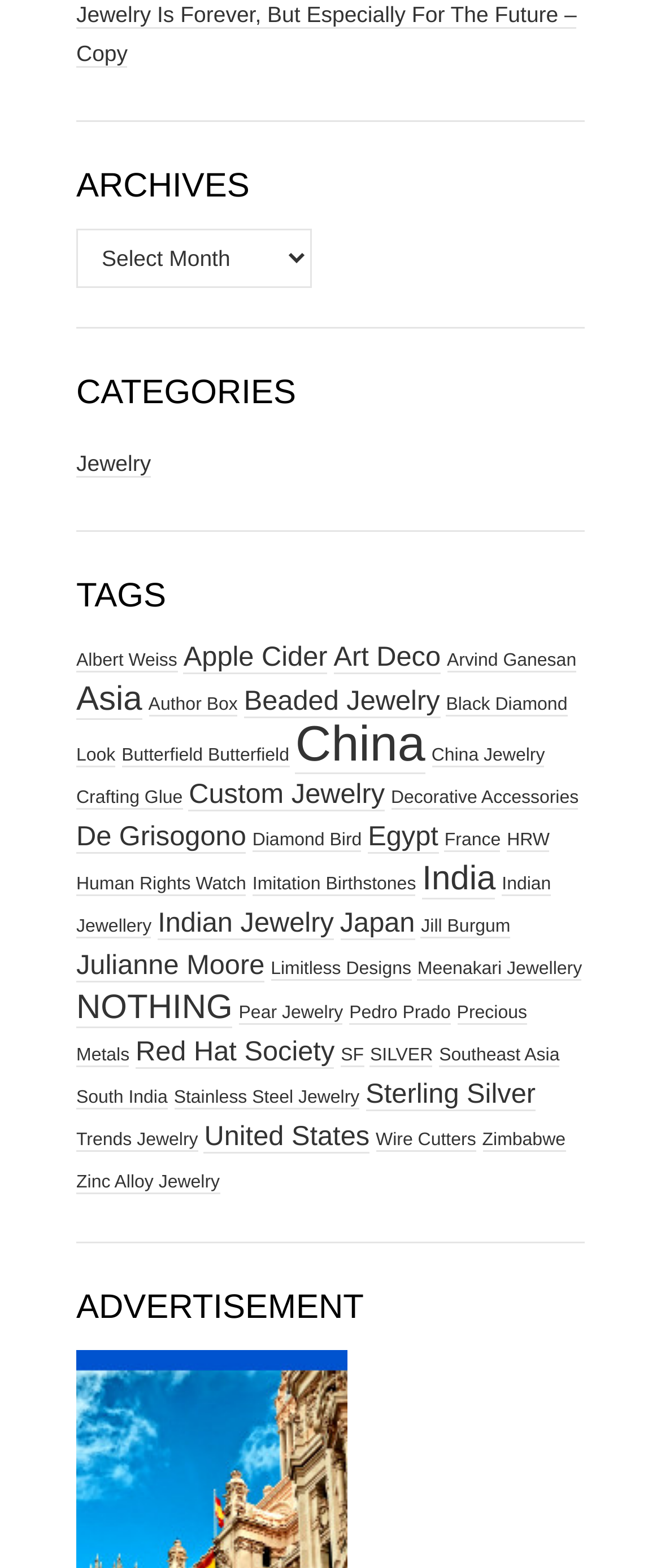Locate the bounding box coordinates of the element that needs to be clicked to carry out the instruction: "Click on the 'Jewelry' category". The coordinates should be given as four float numbers ranging from 0 to 1, i.e., [left, top, right, bottom].

[0.115, 0.287, 0.228, 0.305]